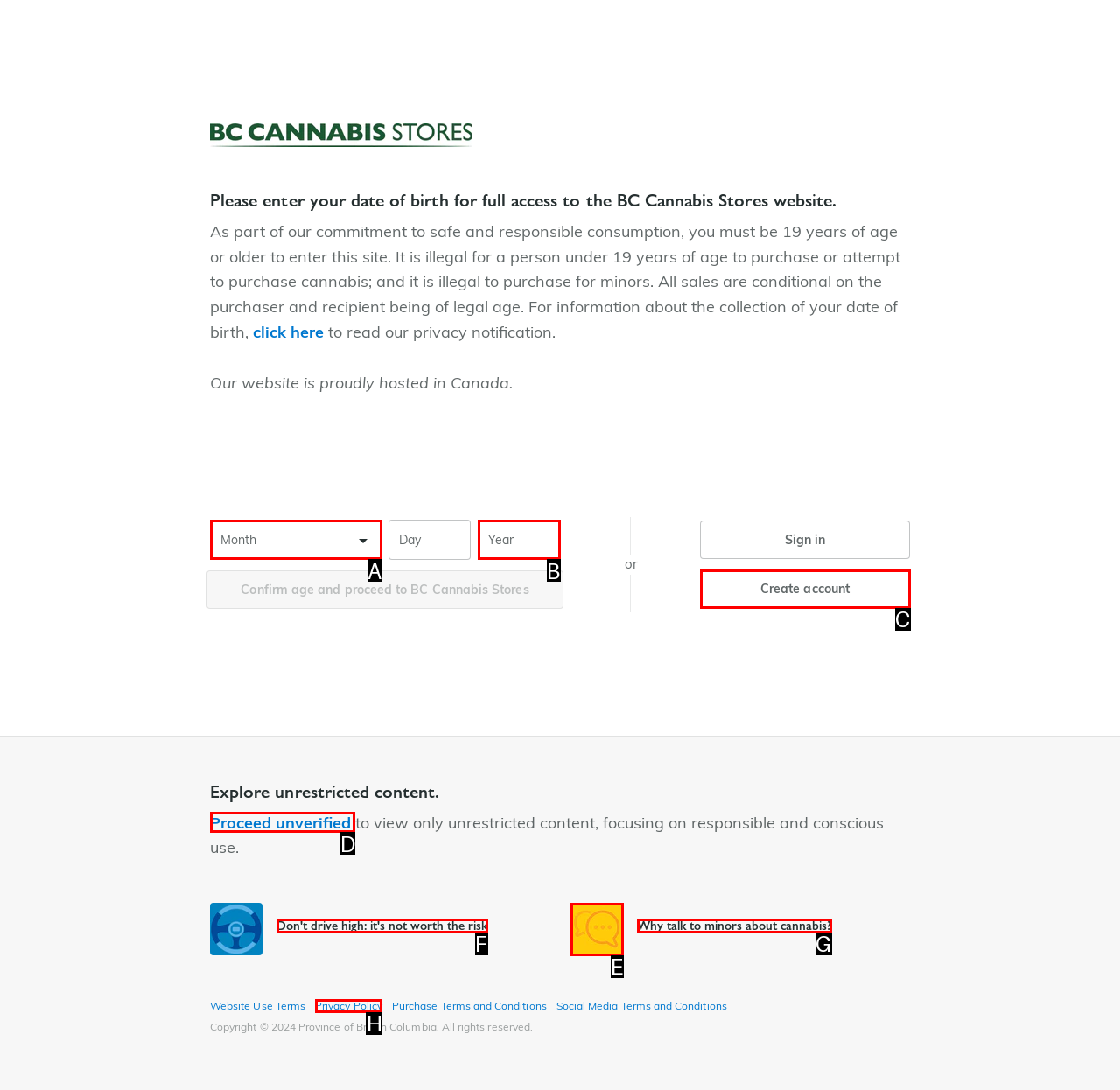To achieve the task: Proceed unverified, indicate the letter of the correct choice from the provided options.

D